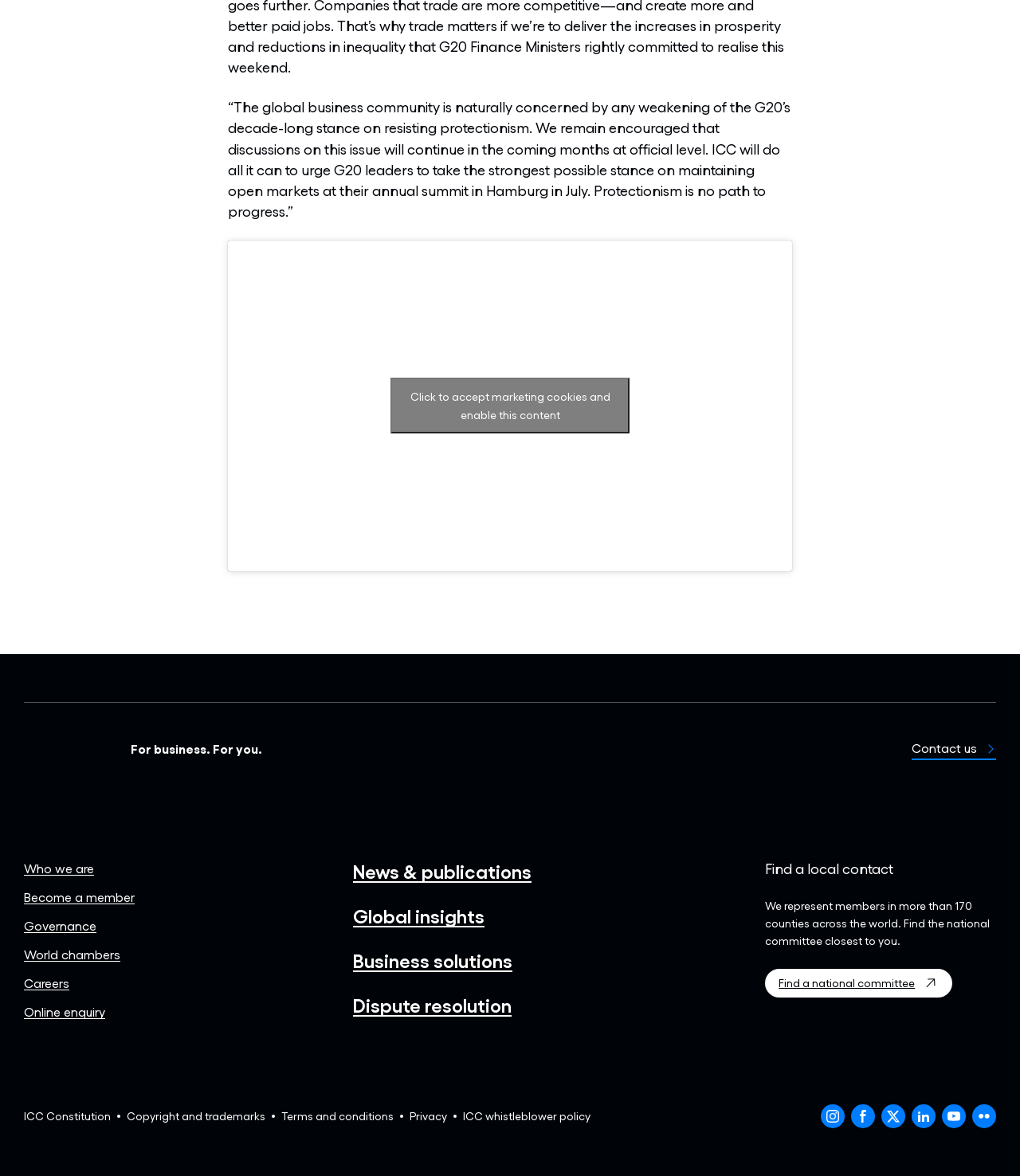What is the main topic of the webpage?
Refer to the image and provide a thorough answer to the question.

The main topic of the webpage can be inferred from the quote provided at the top of the page, which mentions the G20 and protectionism. This suggests that the webpage is related to the business community and its stance on trade policies.